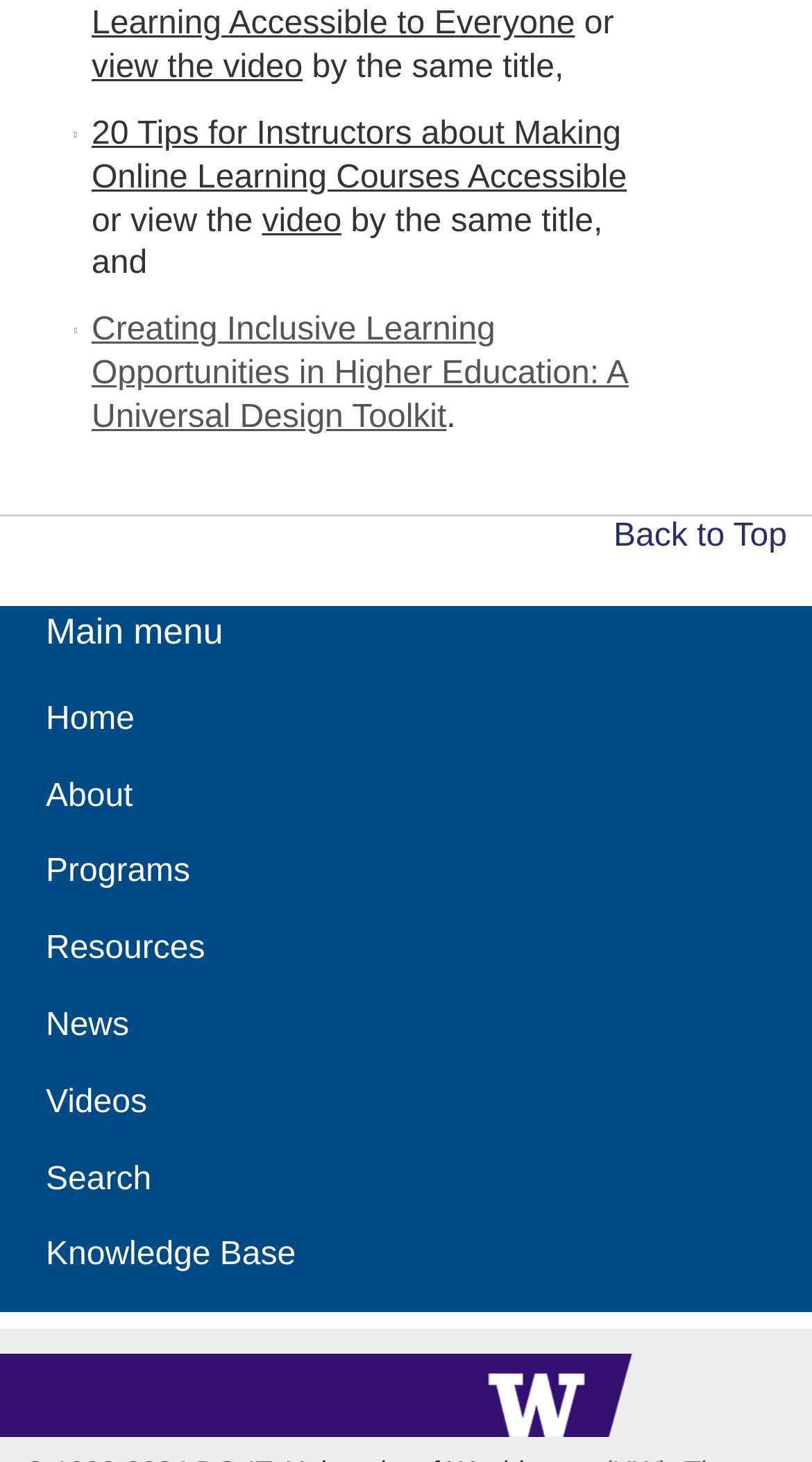Find the bounding box coordinates of the area that needs to be clicked in order to achieve the following instruction: "view the video". The coordinates should be specified as four float numbers between 0 and 1, i.e., [left, top, right, bottom].

[0.113, 0.034, 0.373, 0.058]